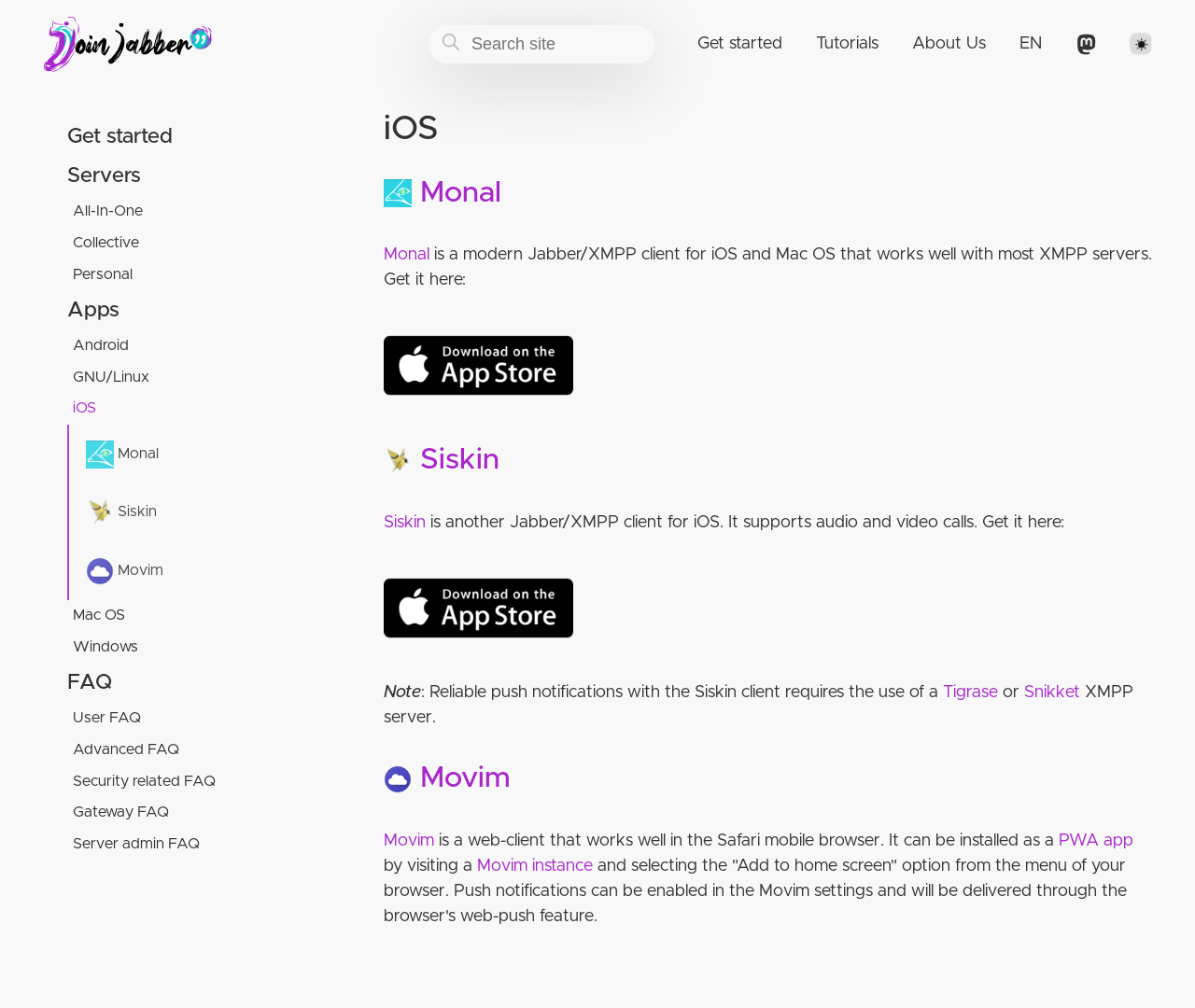Locate the bounding box coordinates of the clickable area to execute the instruction: "Read the 'FAQ'". Provide the coordinates as four float numbers between 0 and 1, represented as [left, top, right, bottom].

[0.056, 0.658, 0.272, 0.697]